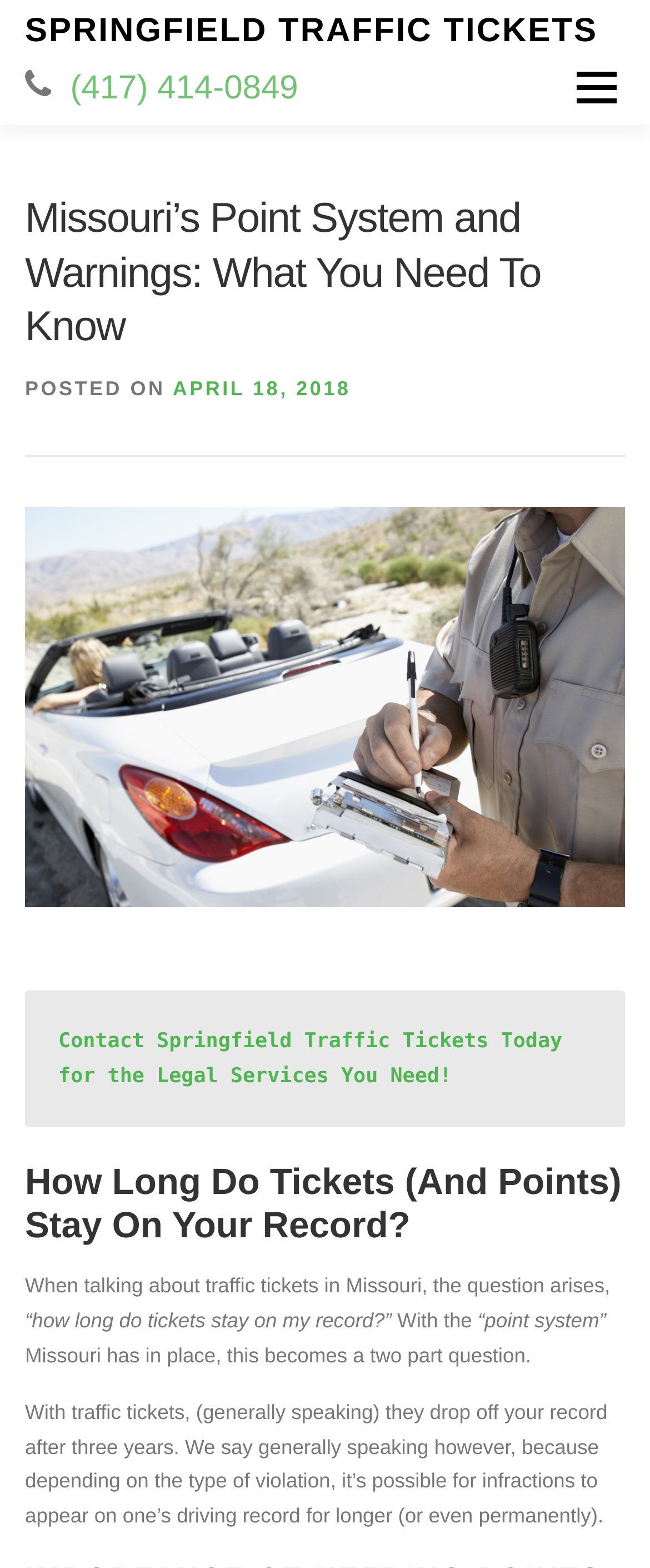Please give a succinct answer to the question in one word or phrase:
What is the topic of the article posted on April 18, 2018?

Missouri's Point System and Warnings